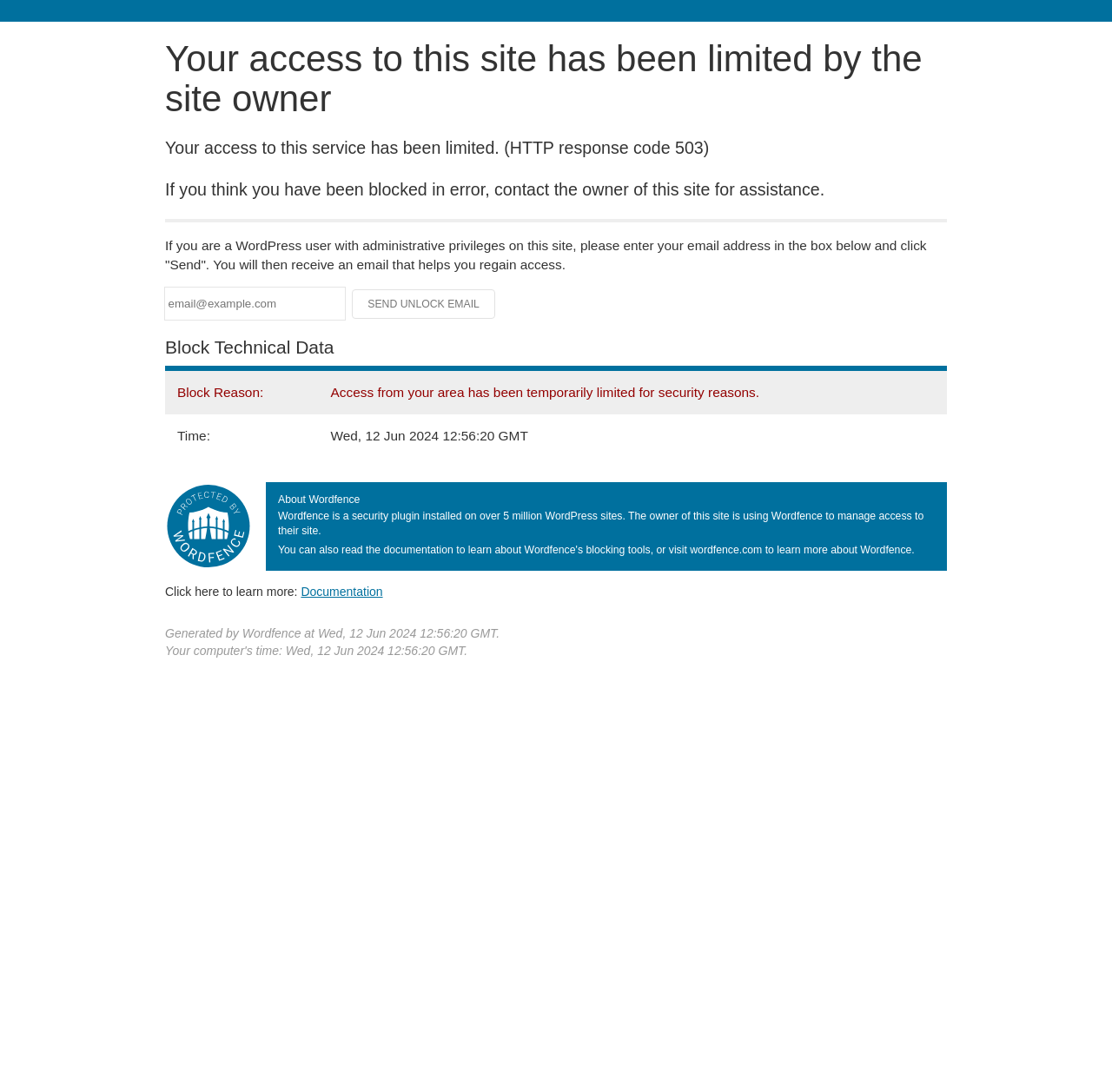Predict the bounding box coordinates of the UI element that matches this description: "name="email" placeholder="email@example.com"". The coordinates should be in the format [left, top, right, bottom] with each value between 0 and 1.

[0.148, 0.263, 0.31, 0.293]